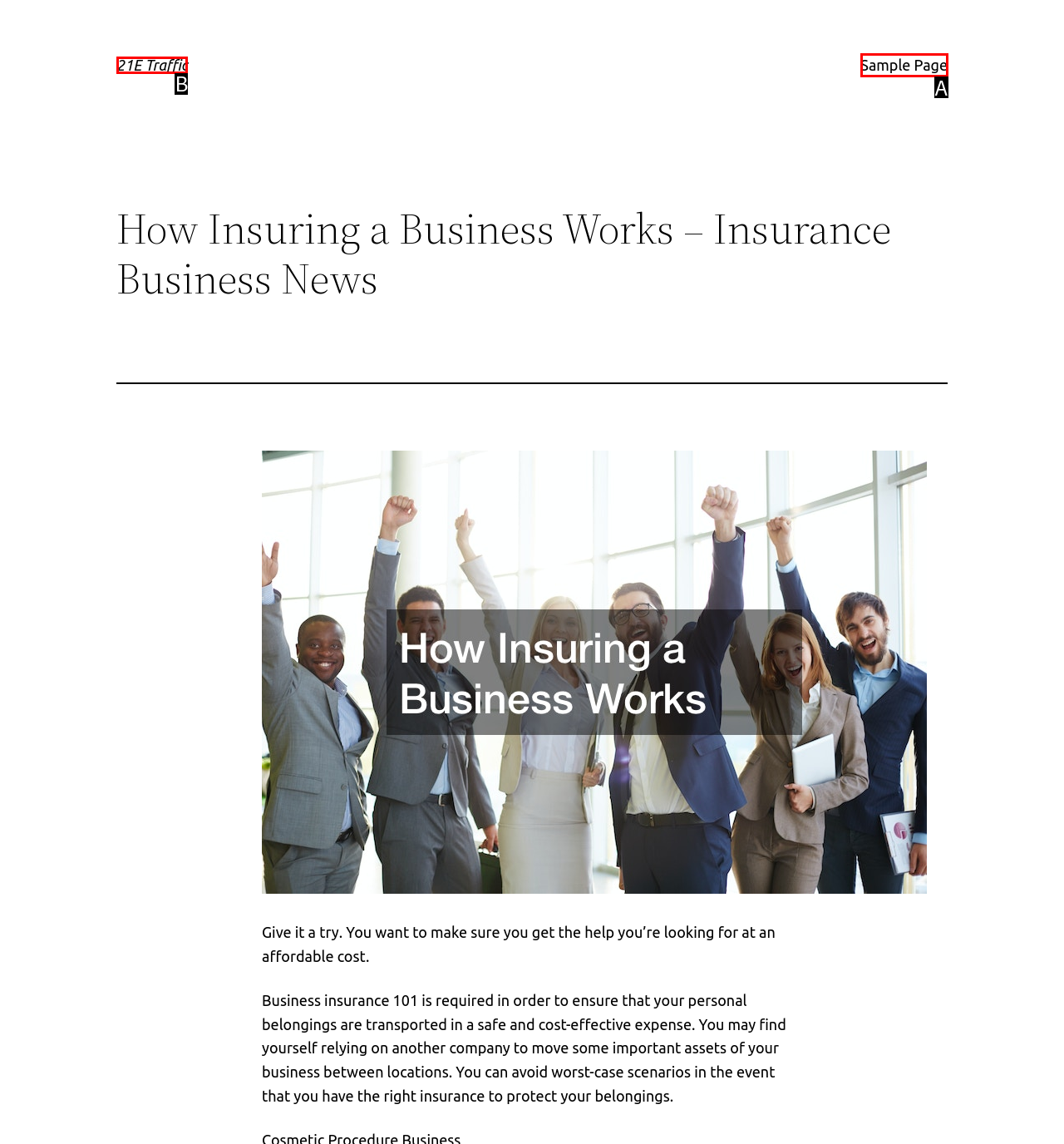From the given choices, identify the element that matches: 21E Traffic
Answer with the letter of the selected option.

B